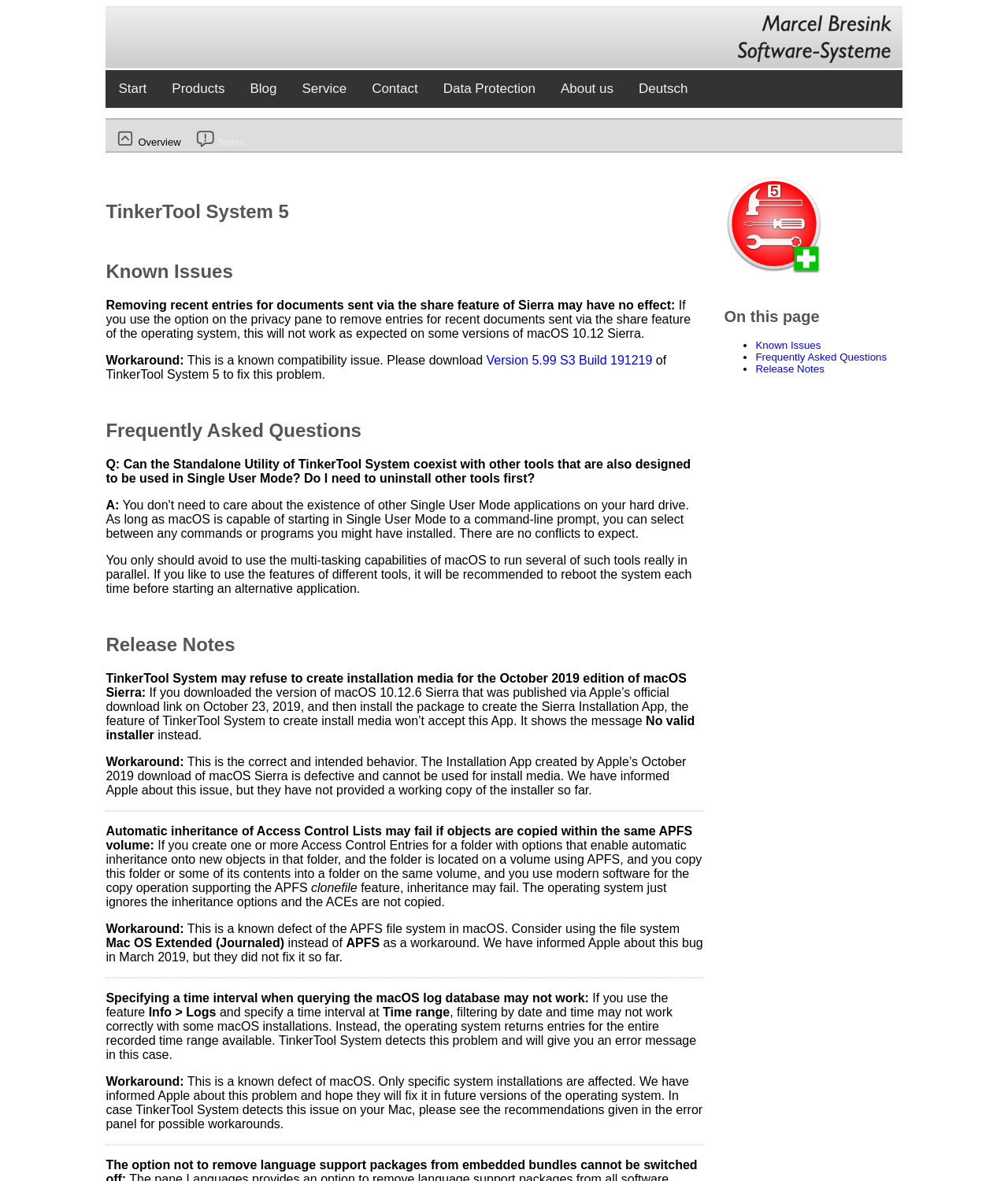Identify the bounding box of the HTML element described here: "Version 5.99 S3 Build 191219". Provide the coordinates as four float numbers between 0 and 1: [left, top, right, bottom].

[0.482, 0.299, 0.647, 0.311]